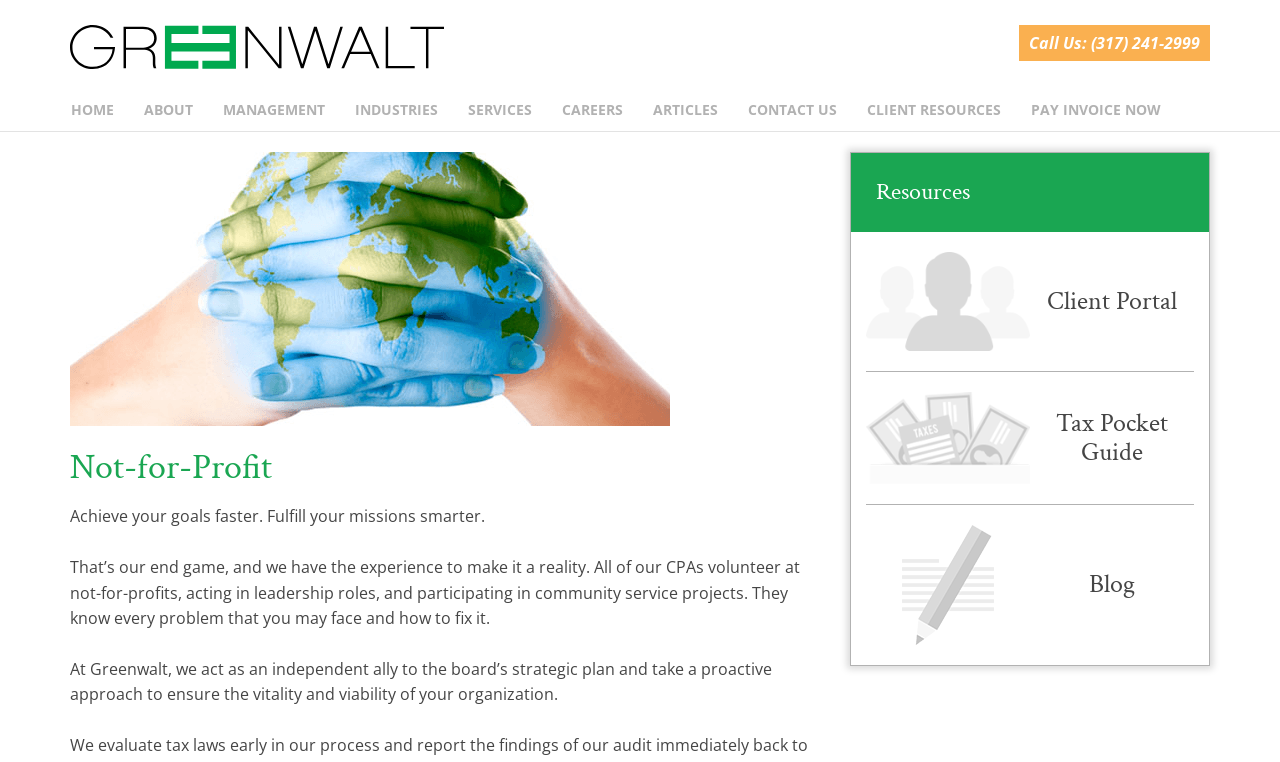What is the main goal of the organization?
Please answer the question with a single word or phrase, referencing the image.

Achieve goals faster